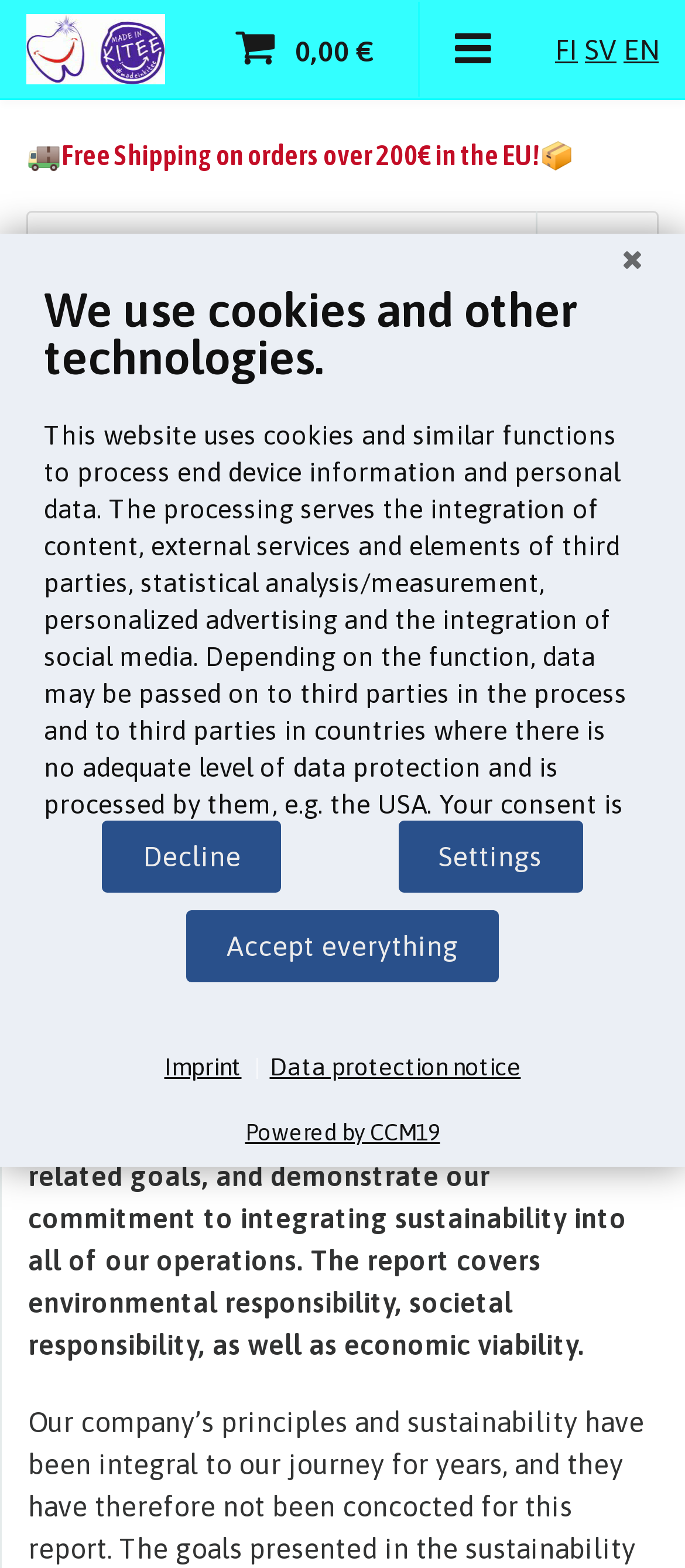Indicate the bounding box coordinates of the clickable region to achieve the following instruction: "Search for something."

[0.782, 0.134, 0.962, 0.184]